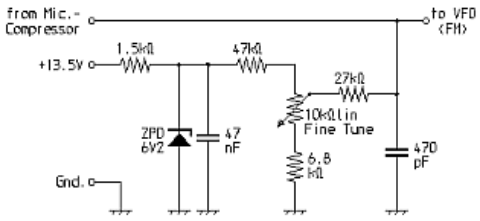Refer to the image and offer a detailed explanation in response to the question: What is the main goal of the Semcoset FAP connection plate?

The Semcoset FAP connection plate is designed to optimize the performance of the VFO module while maintaining frequency stability, enabling effective FM modulation capabilities in radio transmission settings.